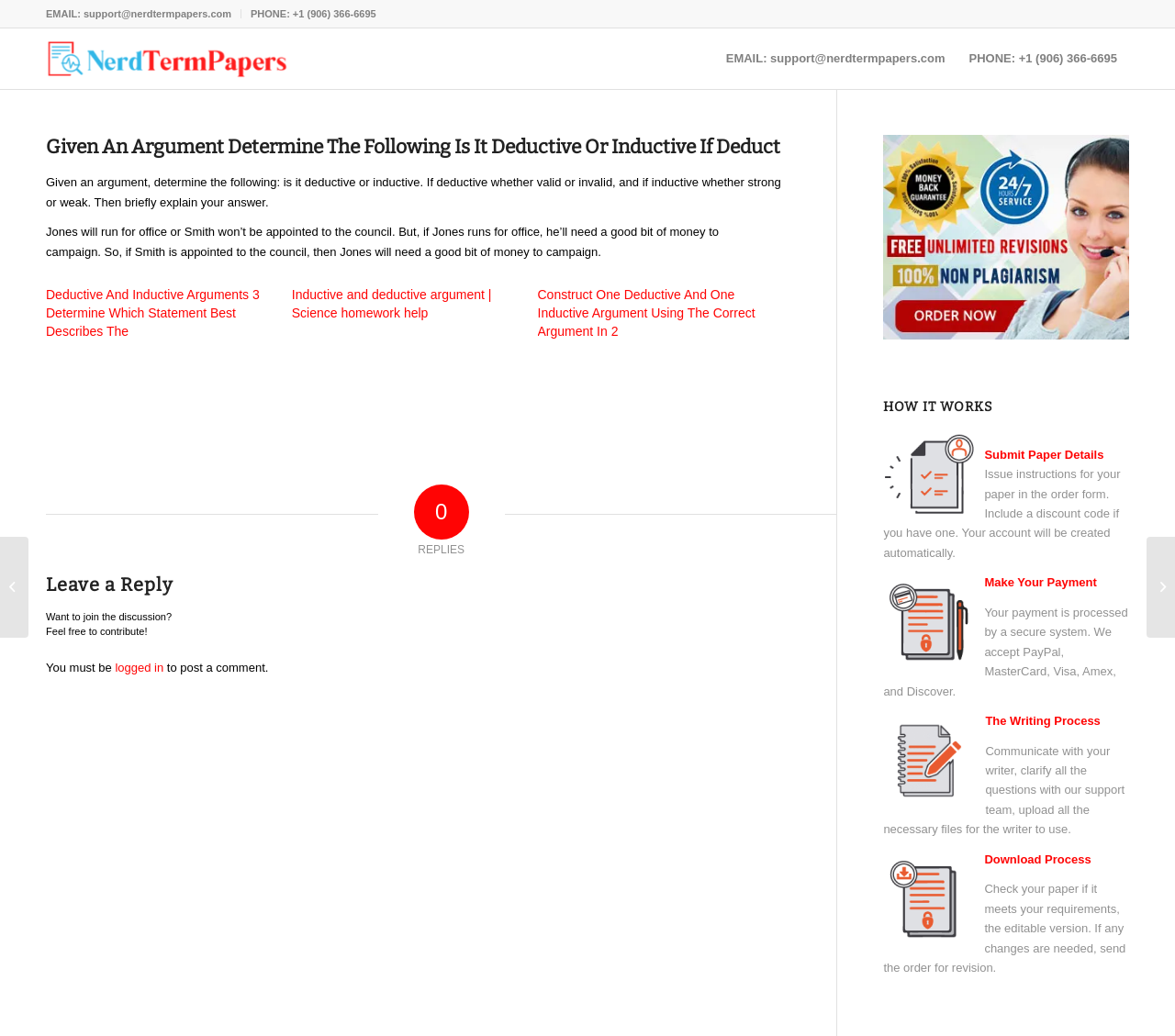Create a detailed narrative of the webpage’s visual and textual elements.

This webpage appears to be a academic writing service website, specifically focused on providing term papers and essays. At the top of the page, there are three links: "EMAIL: support@nerdtermpapers.com", "PHONE: +1 (906) 366-6695", and "nerdtermpapers" which is accompanied by an image of the website's logo.

Below the top links, there is a main section that takes up most of the page. This section is divided into two parts. The left side contains an article with a heading "Given An Argument Determine The Following Is It Deductive Or Inductive If Deduct" followed by a brief explanation of the topic. There are three links below the explanation, each related to deductive and inductive arguments.

On the same left side, there is a section for leaving a reply or comment, with a heading "Leave a Reply" and some text encouraging users to join the discussion. Below this section, there is a notice that users must be logged in to post a comment.

On the right side of the main section, there is a section titled "HOW IT WORKS" which explains the process of submitting a paper, making a payment, and communicating with the writer. This section is divided into four steps, each with a heading and a brief description.

At the bottom of the page, there are two links to other academic topics, one about the cost of operating a street lamp and another about a two-state system in chemistry.

Throughout the page, there are several images, including the website's logo and an image of a guarantee icon. The overall layout is organized, with clear headings and concise text, making it easy to navigate and understand the content.